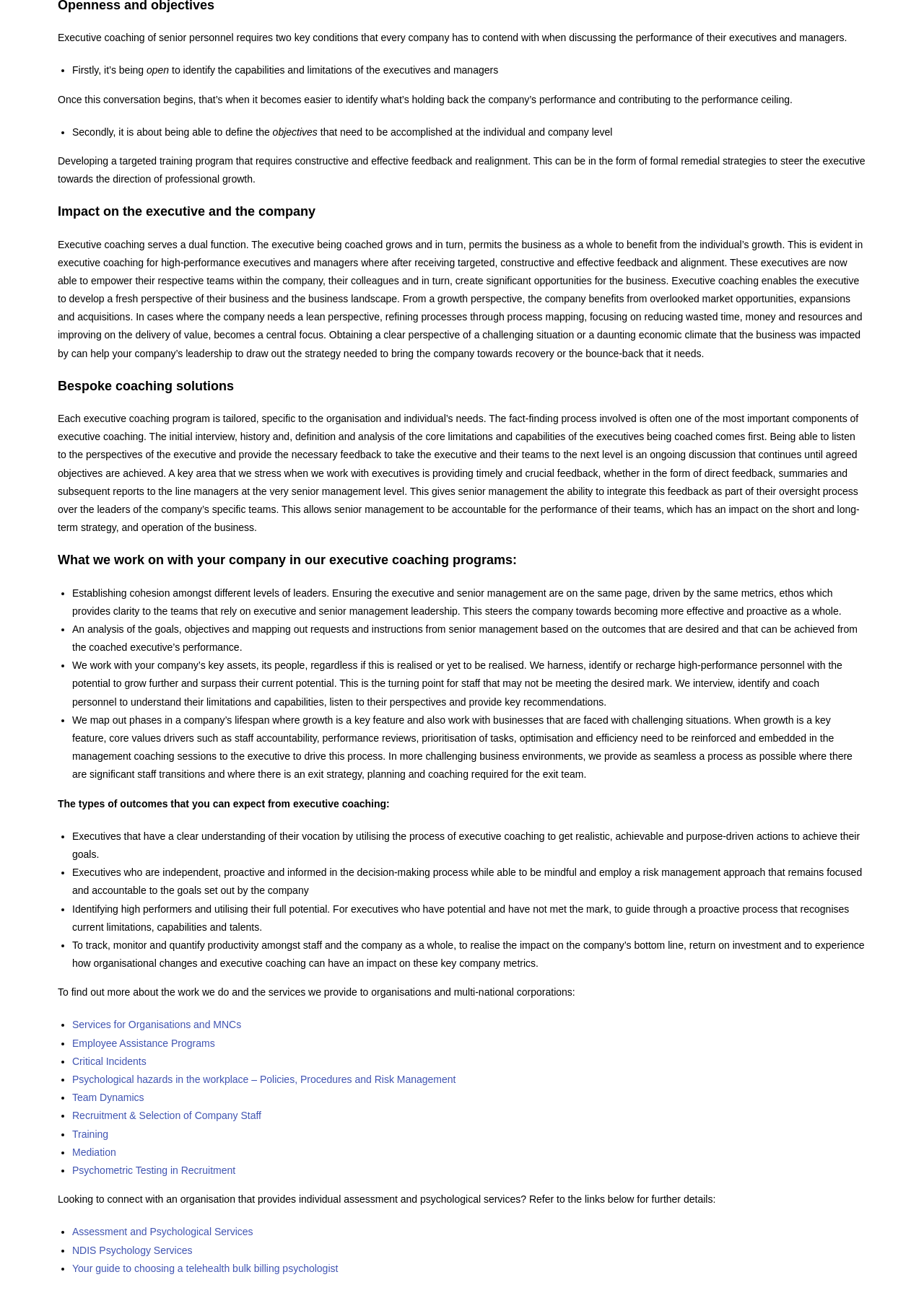Please determine the bounding box coordinates for the UI element described as: "Training".

[0.078, 0.857, 0.117, 0.866]